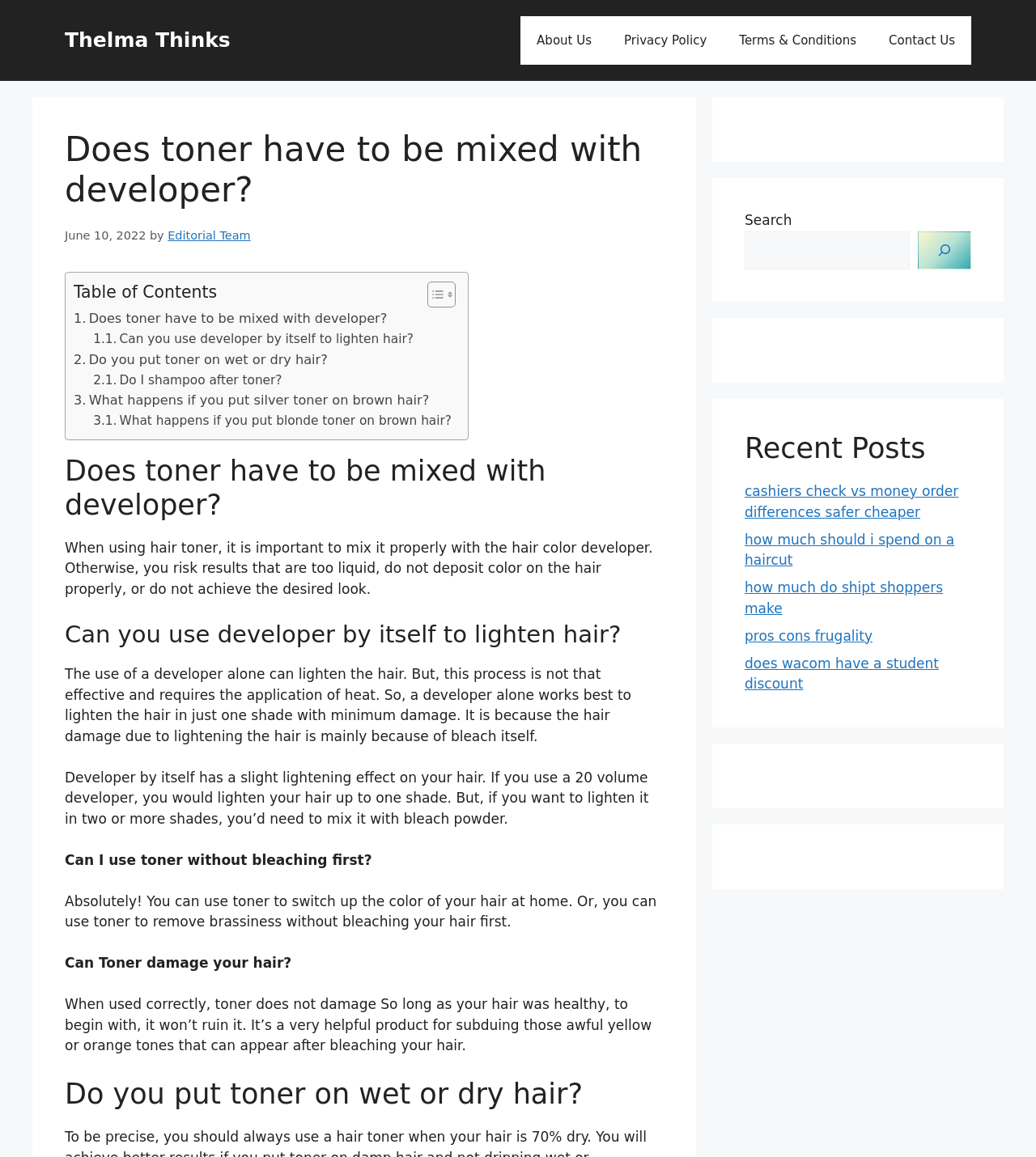Highlight the bounding box coordinates of the element you need to click to perform the following instruction: "Click on the 'About Us' link."

[0.502, 0.014, 0.587, 0.056]